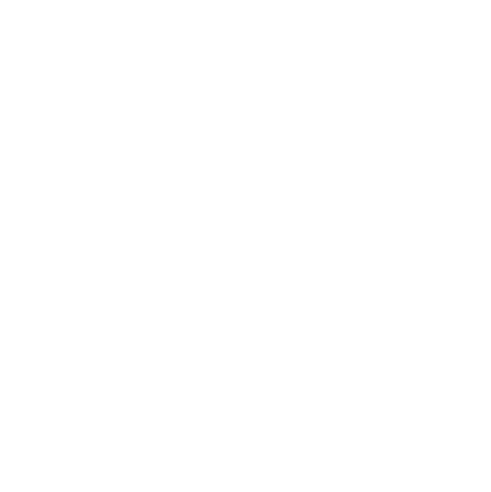Provide an in-depth description of all elements within the image.

This image features a beautifully crafted small artist teddy bear named Derek, designed by Jane Mogford. Standing at just 5 inches tall, Derek is made from a combination of black and fawn long-pile fabric, featuring ultra suede footpads that enhance his charming appearance. The artist has utilized English glass eyes and needle sculpting techniques to add expressive details to his face and paws, showcasing the meticulous artistry involved in creating this unique piece. Derek is part of a limited collection, with only one in stock, and is priced at £150. The image highlights the intricate craftsmanship and character of this delightful miniature bear, making it a wonderful addition to any collection.